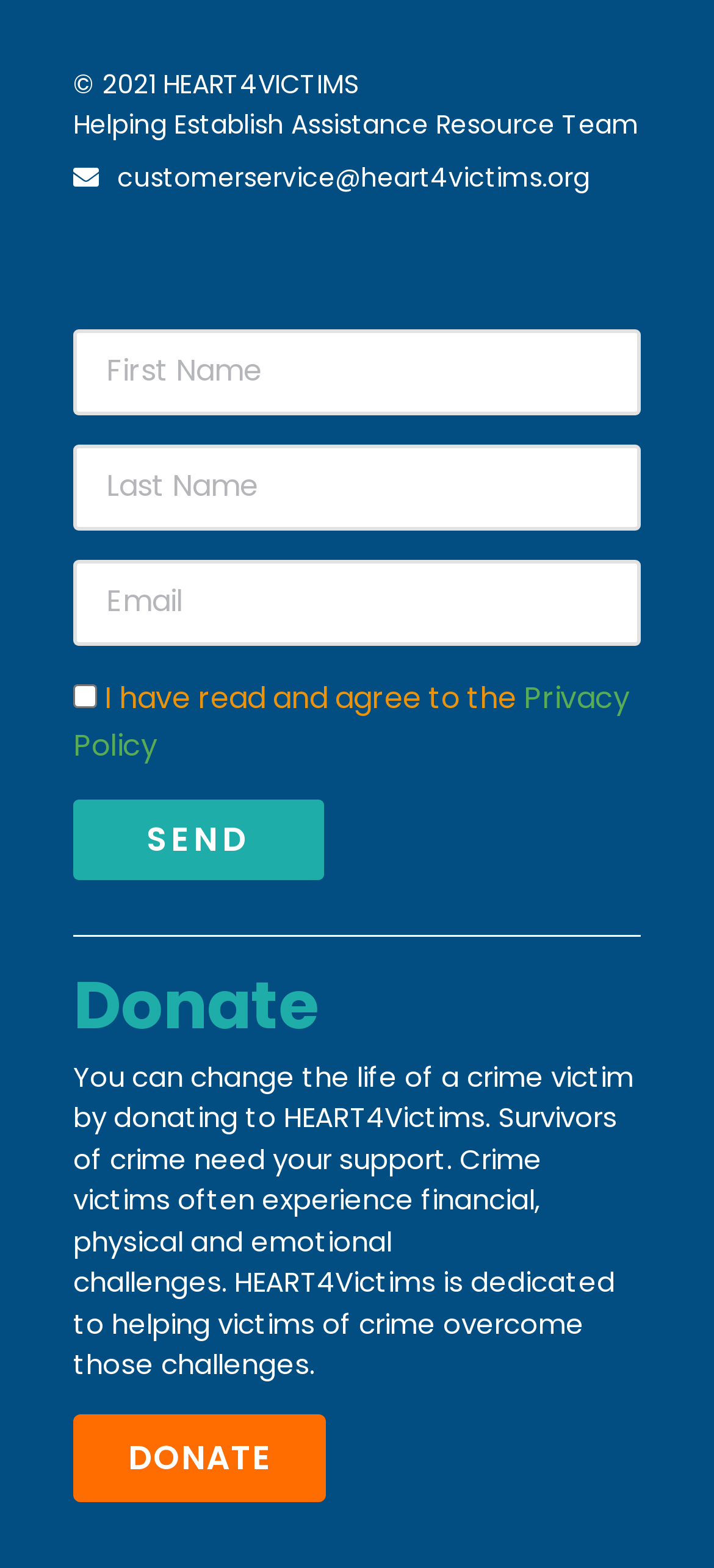Identify the bounding box coordinates of the clickable section necessary to follow the following instruction: "Click the DONATE button". The coordinates should be presented as four float numbers from 0 to 1, i.e., [left, top, right, bottom].

[0.103, 0.902, 0.456, 0.958]